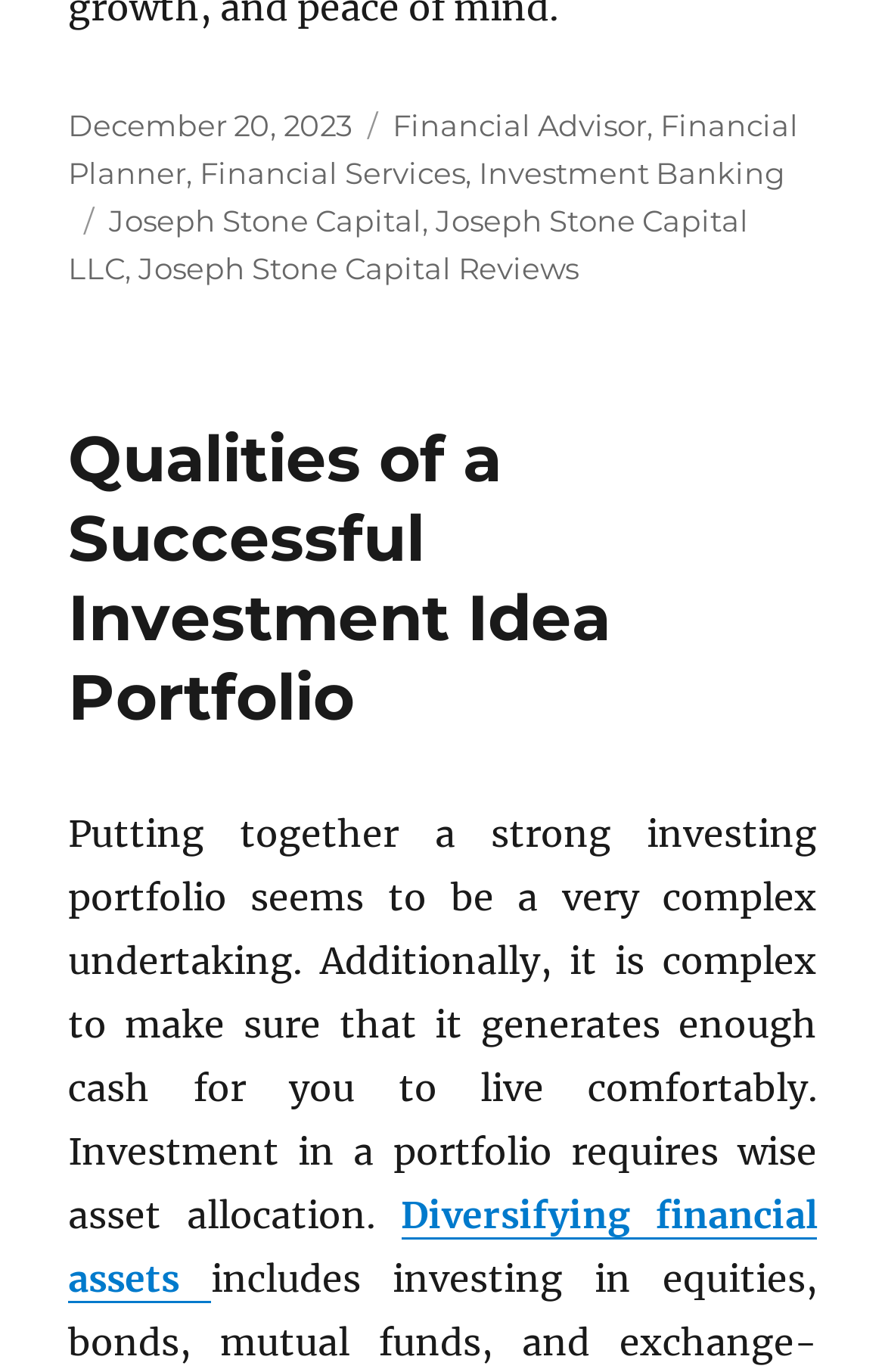Identify the bounding box coordinates of the clickable region necessary to fulfill the following instruction: "View post details". The bounding box coordinates should be four float numbers between 0 and 1, i.e., [left, top, right, bottom].

[0.077, 0.077, 0.397, 0.104]